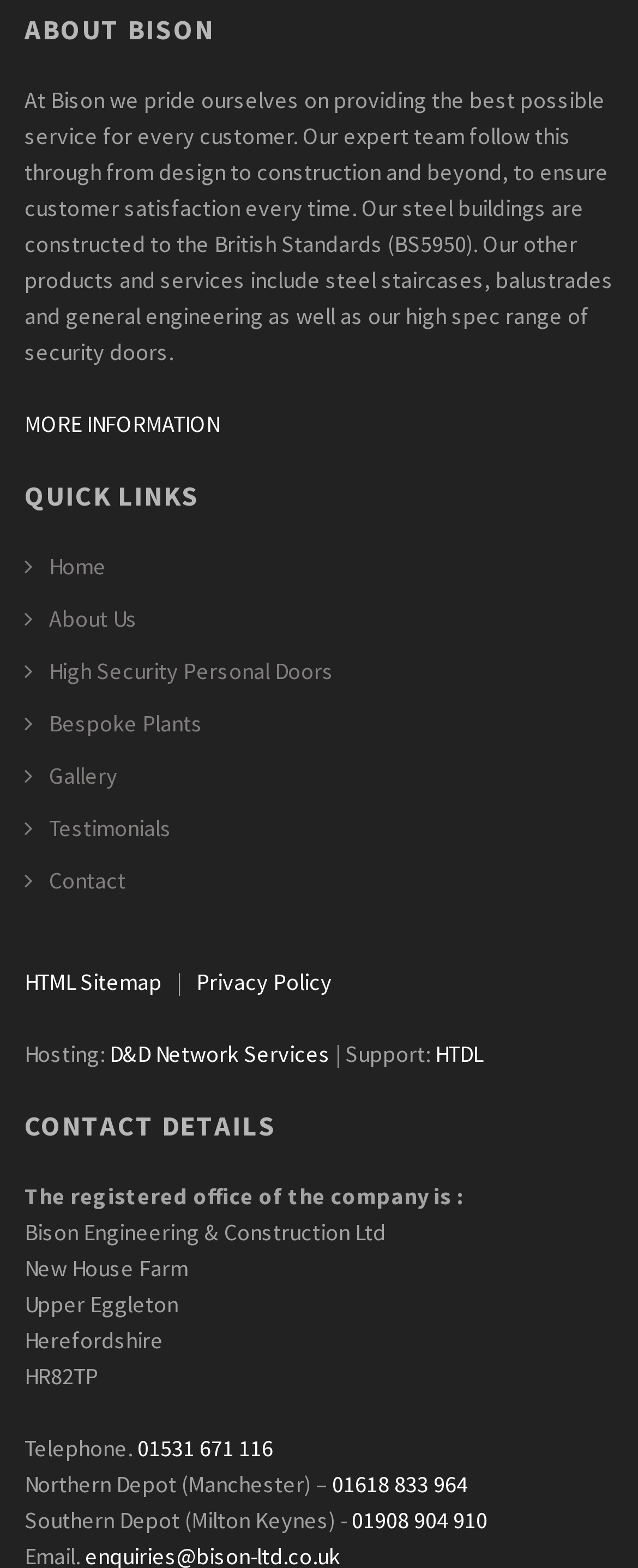Can you specify the bounding box coordinates of the area that needs to be clicked to fulfill the following instruction: "Click on 'MORE INFORMATION'"?

[0.038, 0.261, 0.344, 0.28]